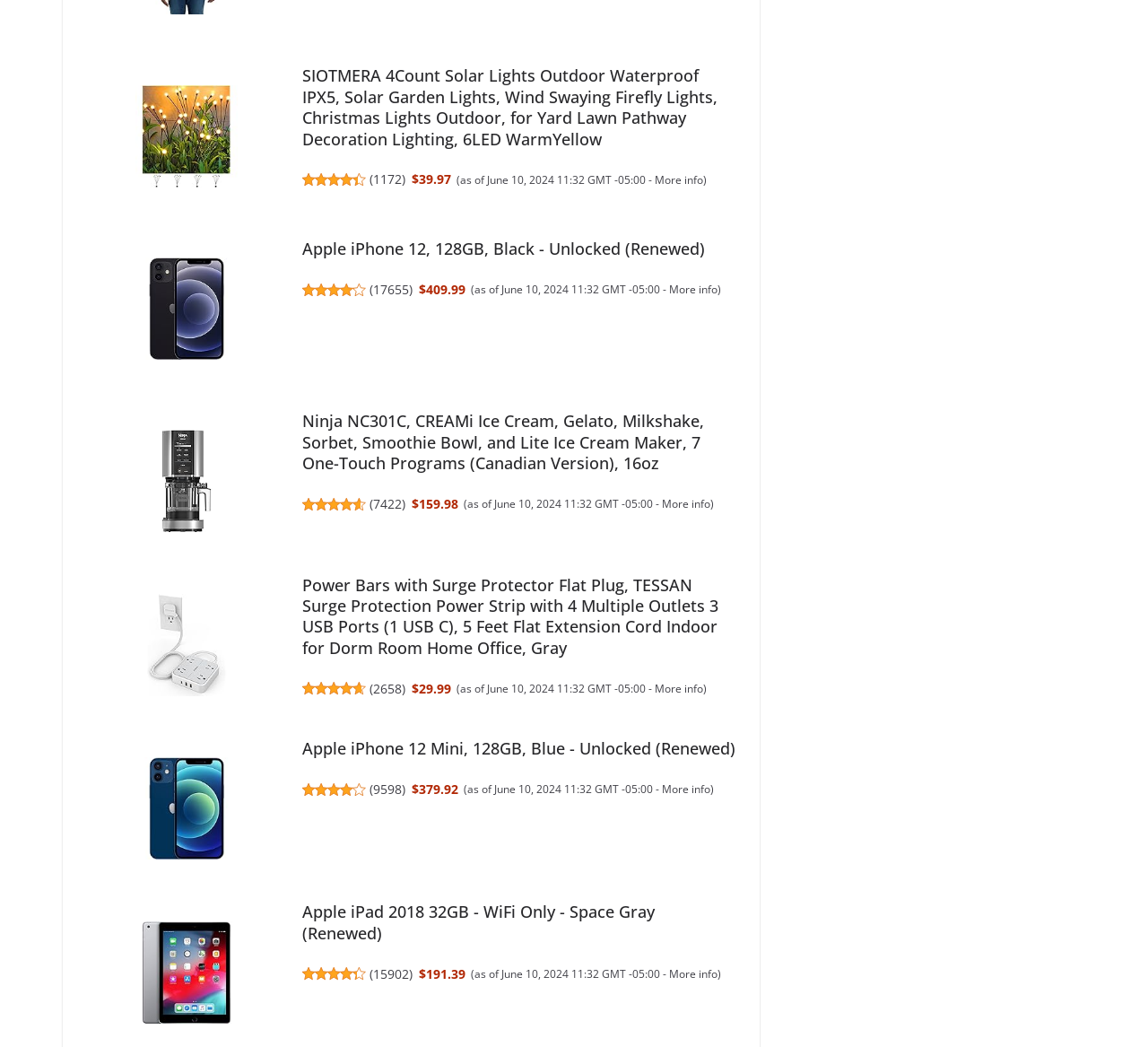What is the rating of SIOTMERA 4Count Solar Lights?
Look at the image and provide a short answer using one word or a phrase.

4.4 out of 5 stars